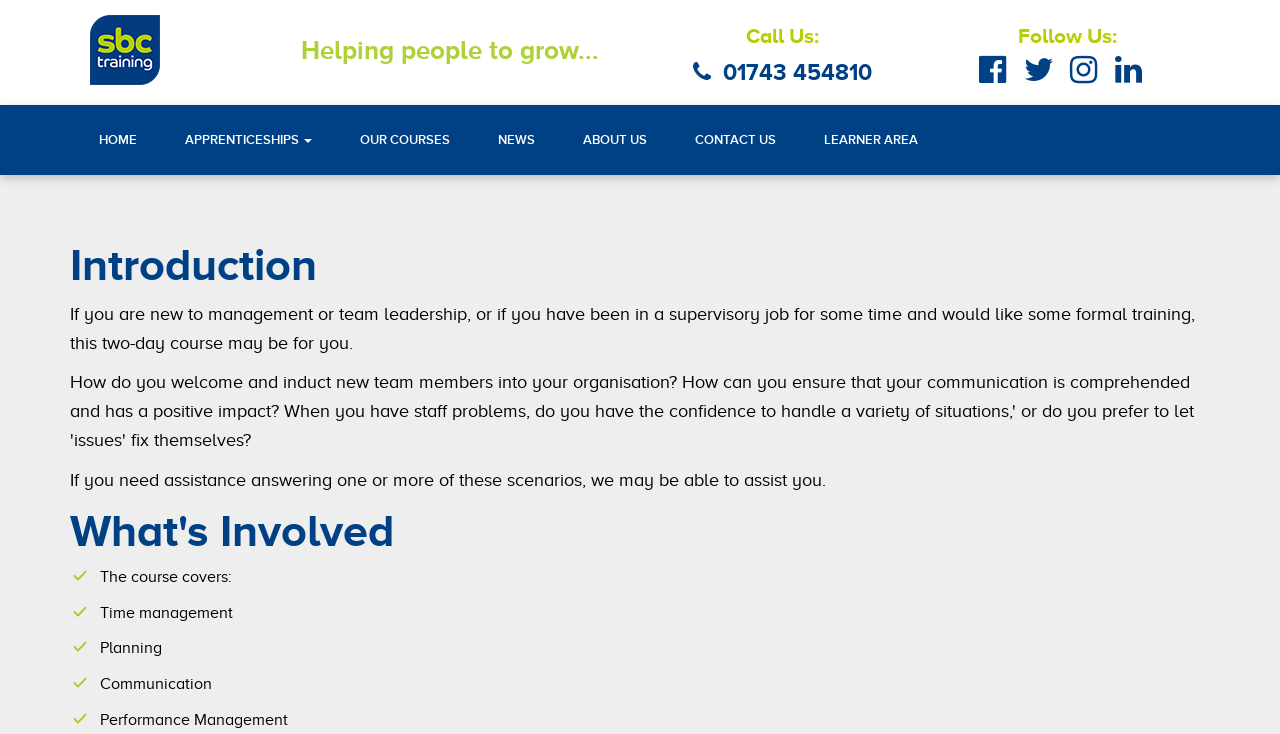Using the image as a reference, answer the following question in as much detail as possible:
What is the phone number to call for assistance?

I found the phone number by looking at the 'Call Us:' section on the webpage, where it is listed as '01743 454810'.